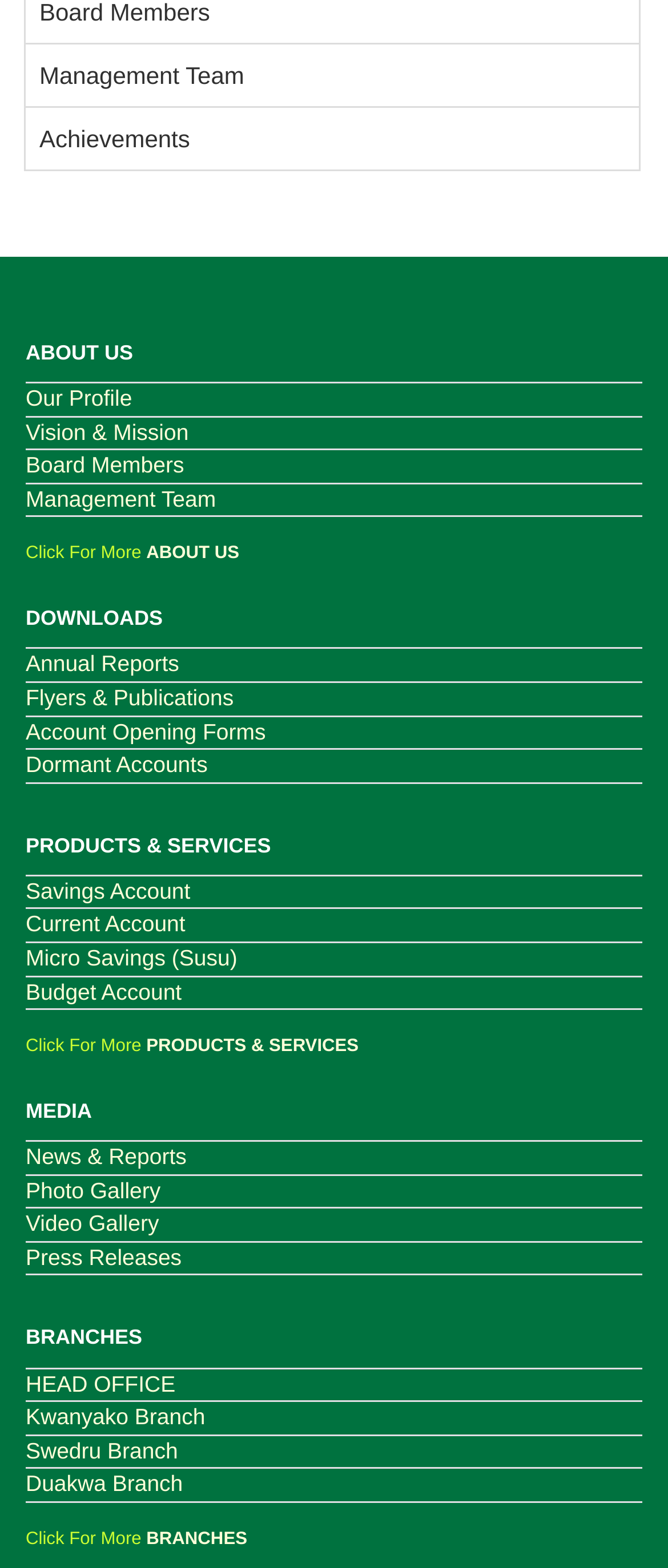Identify the bounding box coordinates of the section to be clicked to complete the task described by the following instruction: "Learn about Savings Account". The coordinates should be four float numbers between 0 and 1, formatted as [left, top, right, bottom].

[0.038, 0.56, 0.285, 0.576]